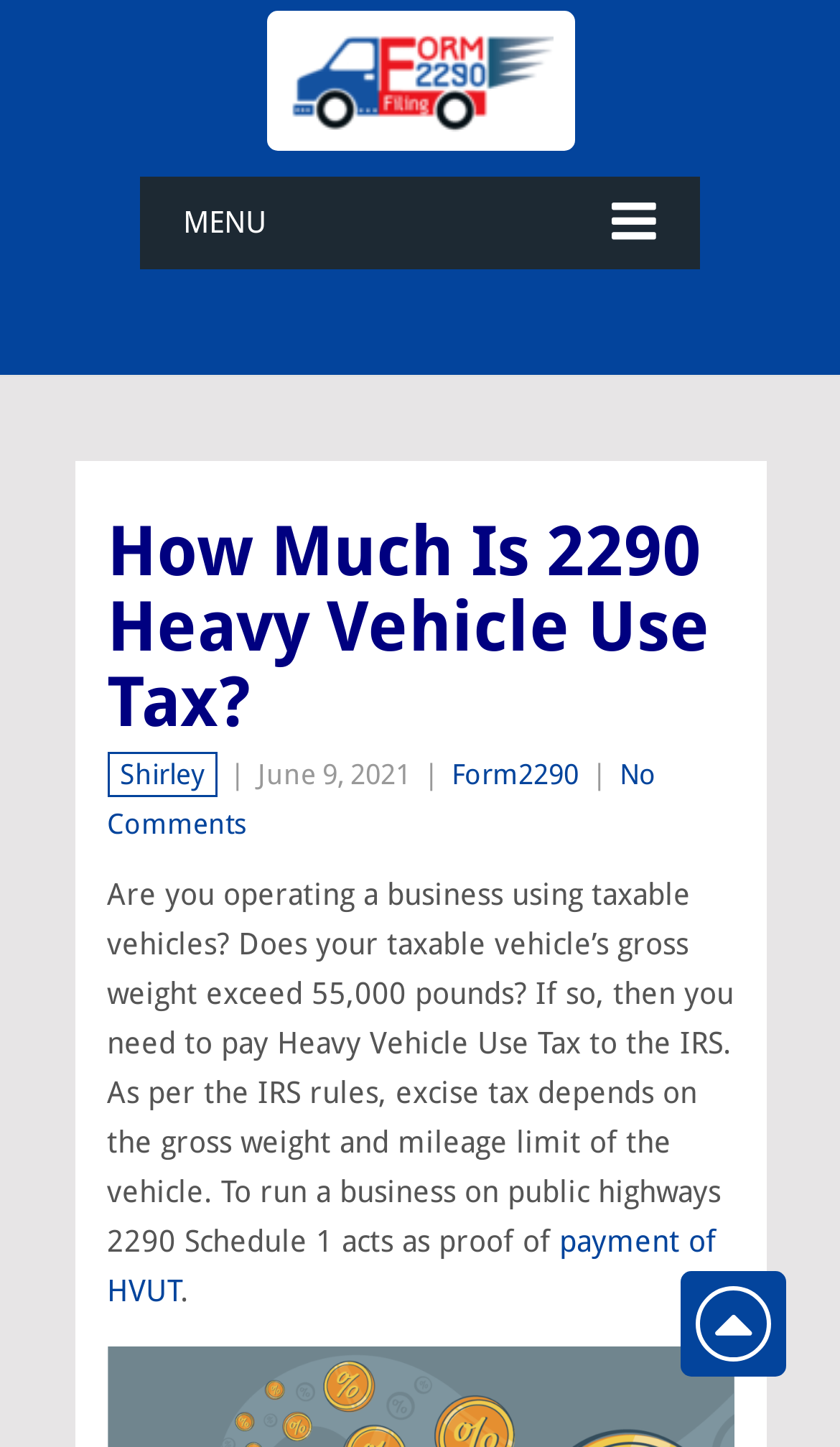What is the tax dependent on?
Could you give a comprehensive explanation in response to this question?

The webpage states that the excise tax depends on the gross weight and mileage limit of the vehicle, which suggests that these two factors are used to determine the tax amount.